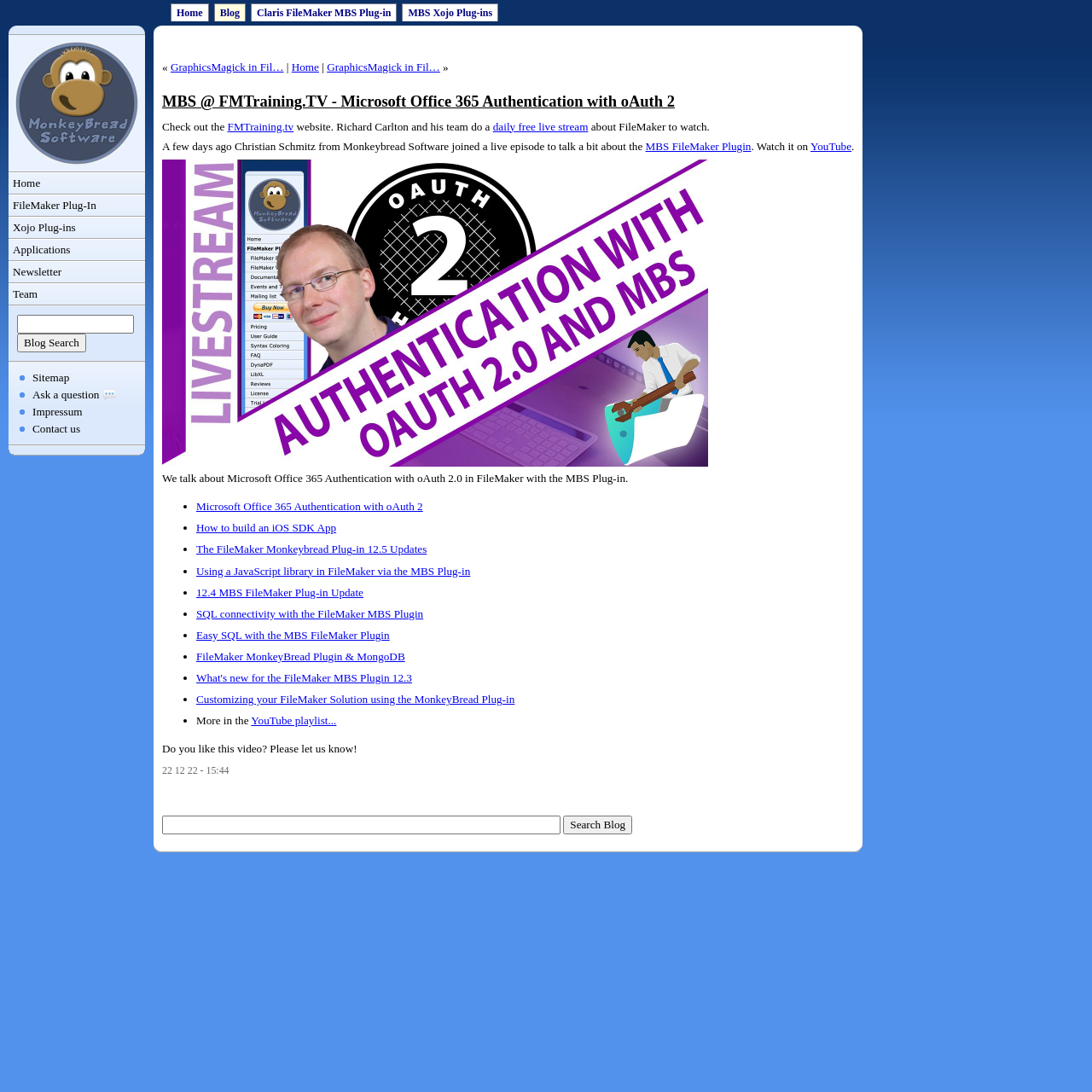Please provide a comprehensive answer to the question below using the information from the image: What is the date of the blog post?

I found the date of the blog post by reading the text '22 12 22 - 15:44' which is located at the bottom of the article section.